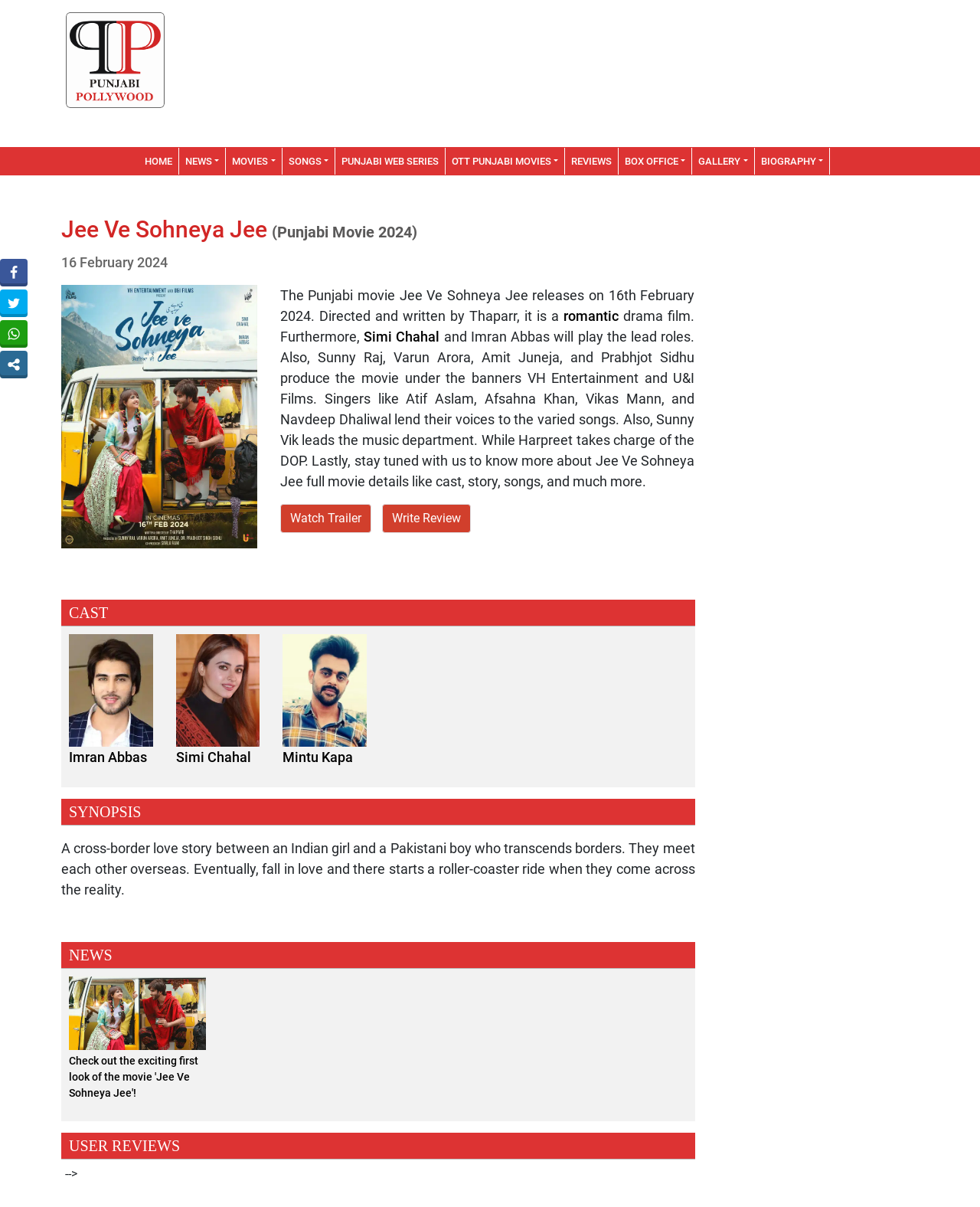Could you provide the bounding box coordinates for the portion of the screen to click to complete this instruction: "Check out the cast of Jee Ve Sohneya Jee"?

[0.062, 0.497, 0.709, 0.519]